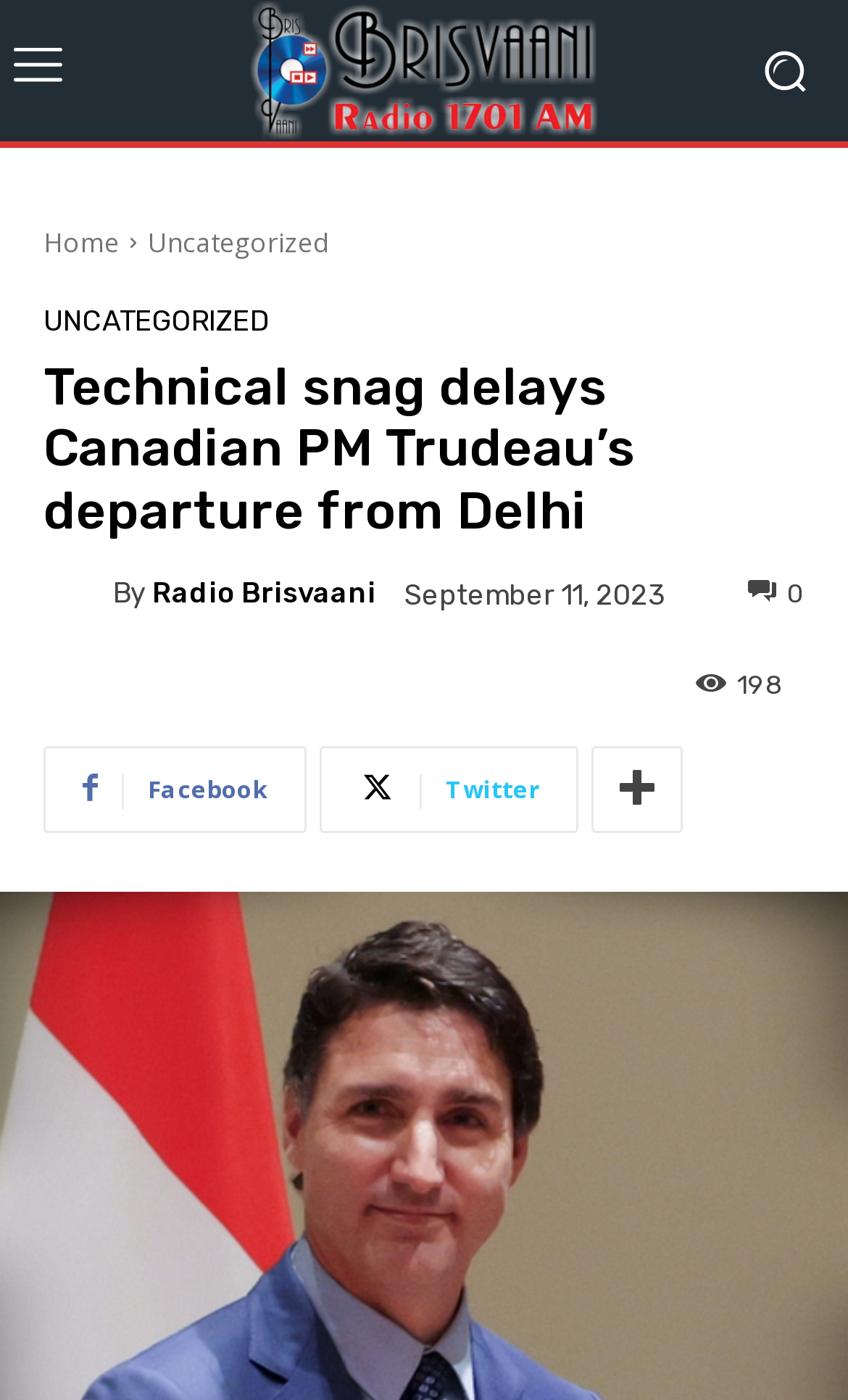Bounding box coordinates are to be given in the format (top-left x, top-left y, bottom-right x, bottom-right y). All values must be floating point numbers between 0 and 1. Provide the bounding box coordinate for the UI element described as: Radio Brisvaani

[0.179, 0.414, 0.444, 0.434]